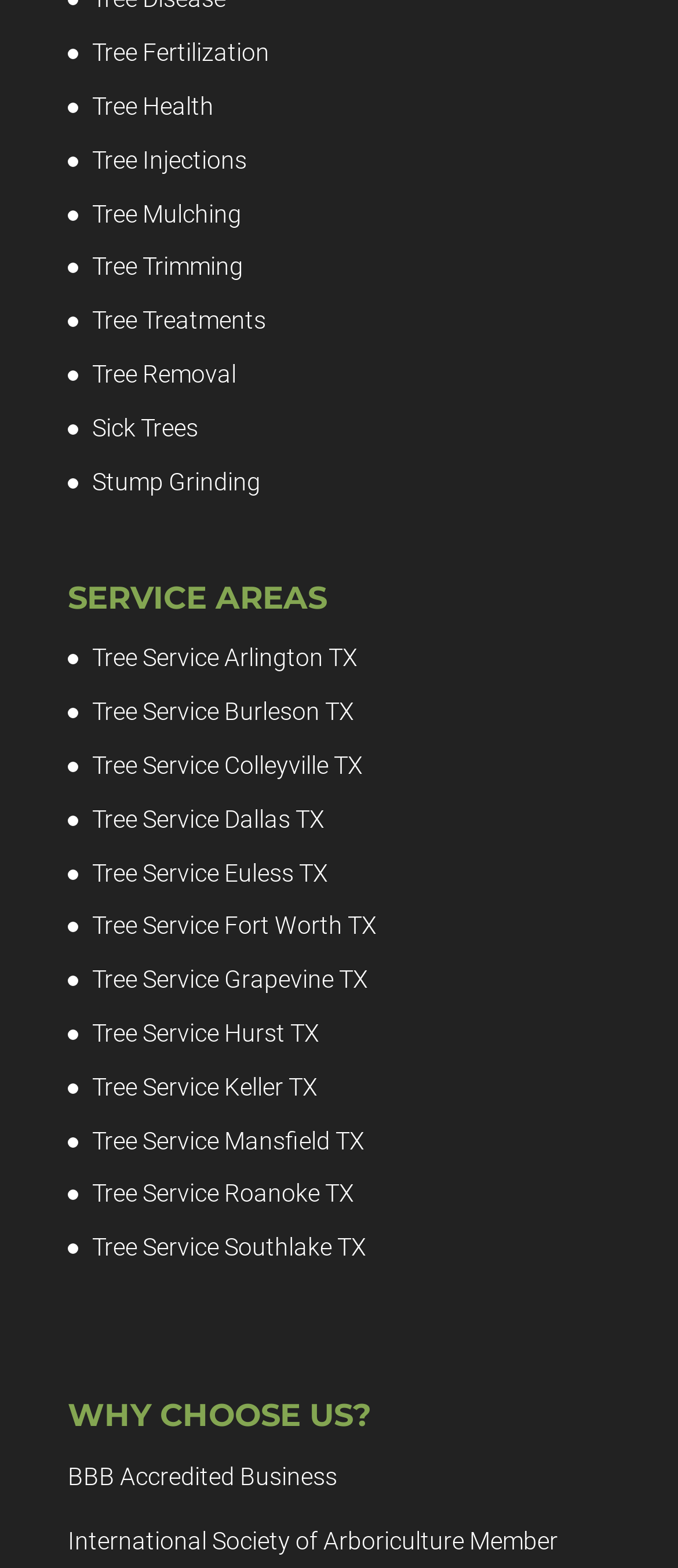Determine the bounding box coordinates for the area that should be clicked to carry out the following instruction: "Click on Tree Fertilization".

[0.136, 0.025, 0.397, 0.042]